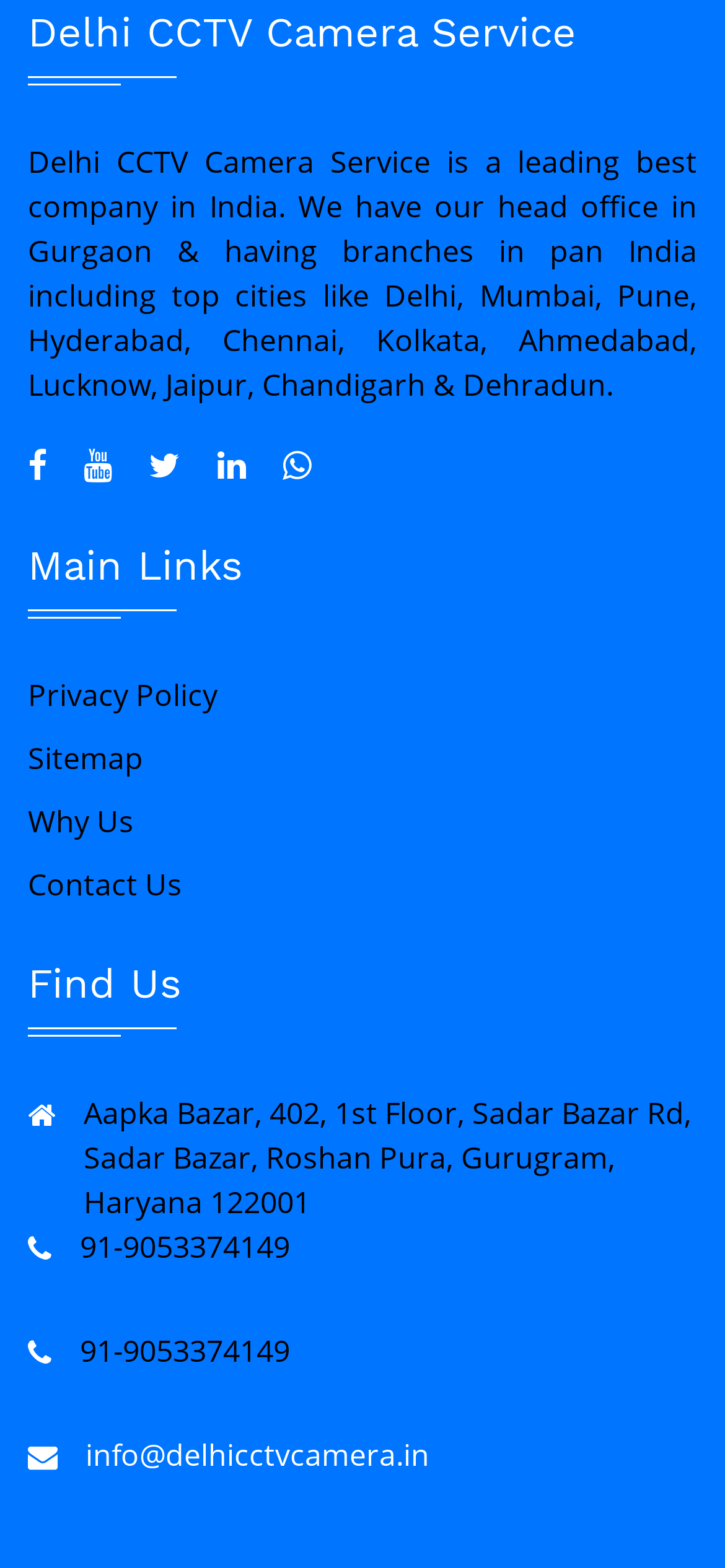Give a one-word or short-phrase answer to the following question: 
How many links are on this webpage?

124